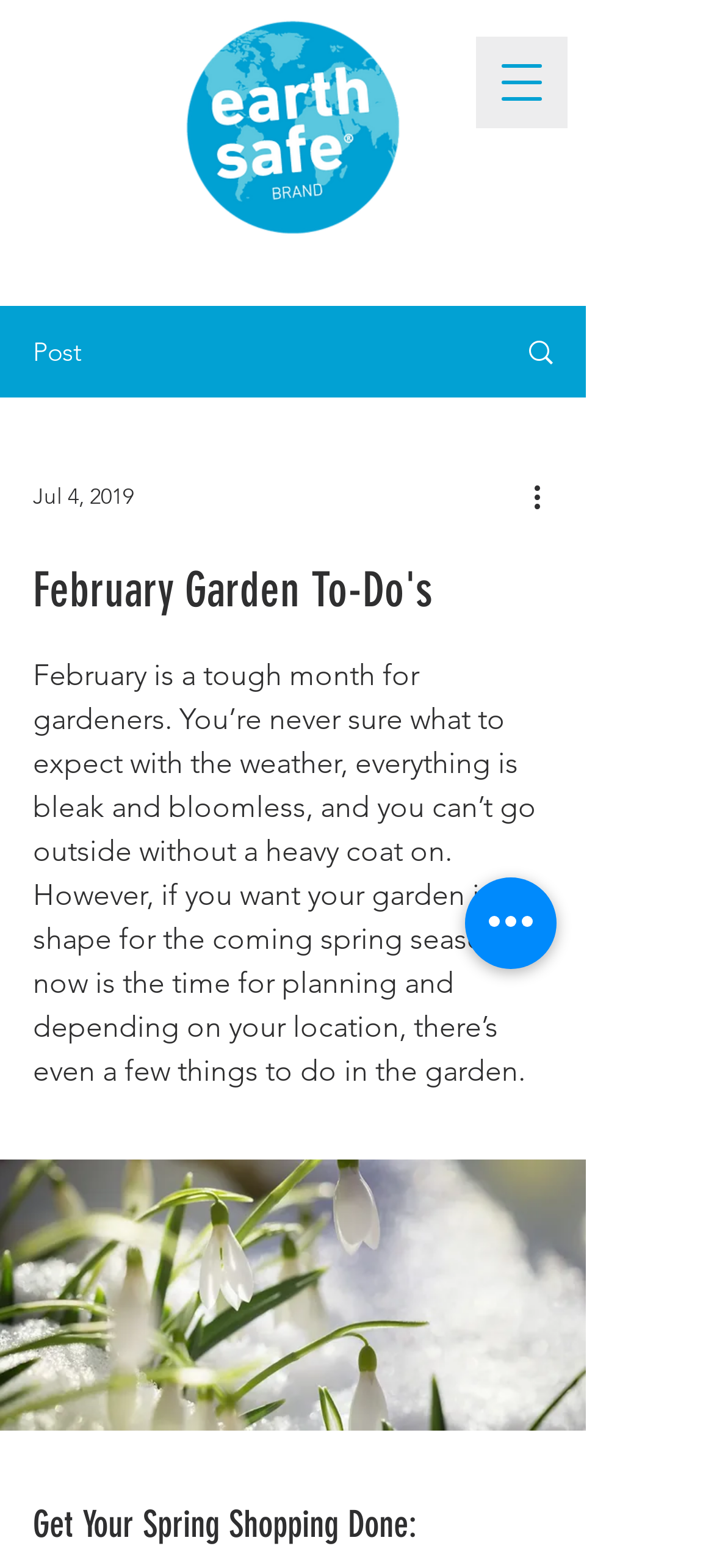Describe all the visual and textual components of the webpage comprehensively.

The webpage appears to be a gardening blog or article, specifically focused on tasks to be done in February. At the top left of the page, there is a logo for "Earth Safe" accompanied by a link. Next to the logo, there is a button to open the navigation menu. 

Below the logo, there is a heading that reads "February Garden To-Do's". Underneath the heading, there is a paragraph of text that describes the challenges of gardening in February, but also emphasizes the importance of planning and taking action during this time to prepare for the spring season. 

To the right of the heading, there is a link with an image, and below it, there is a generic element displaying the date "Jul 4, 2019". Next to the date, there is a button labeled "More actions" with an accompanying image. 

At the bottom of the page, there is a button labeled "Quick actions" positioned near the center. On the opposite side of the page, near the bottom, there is another button with no label.